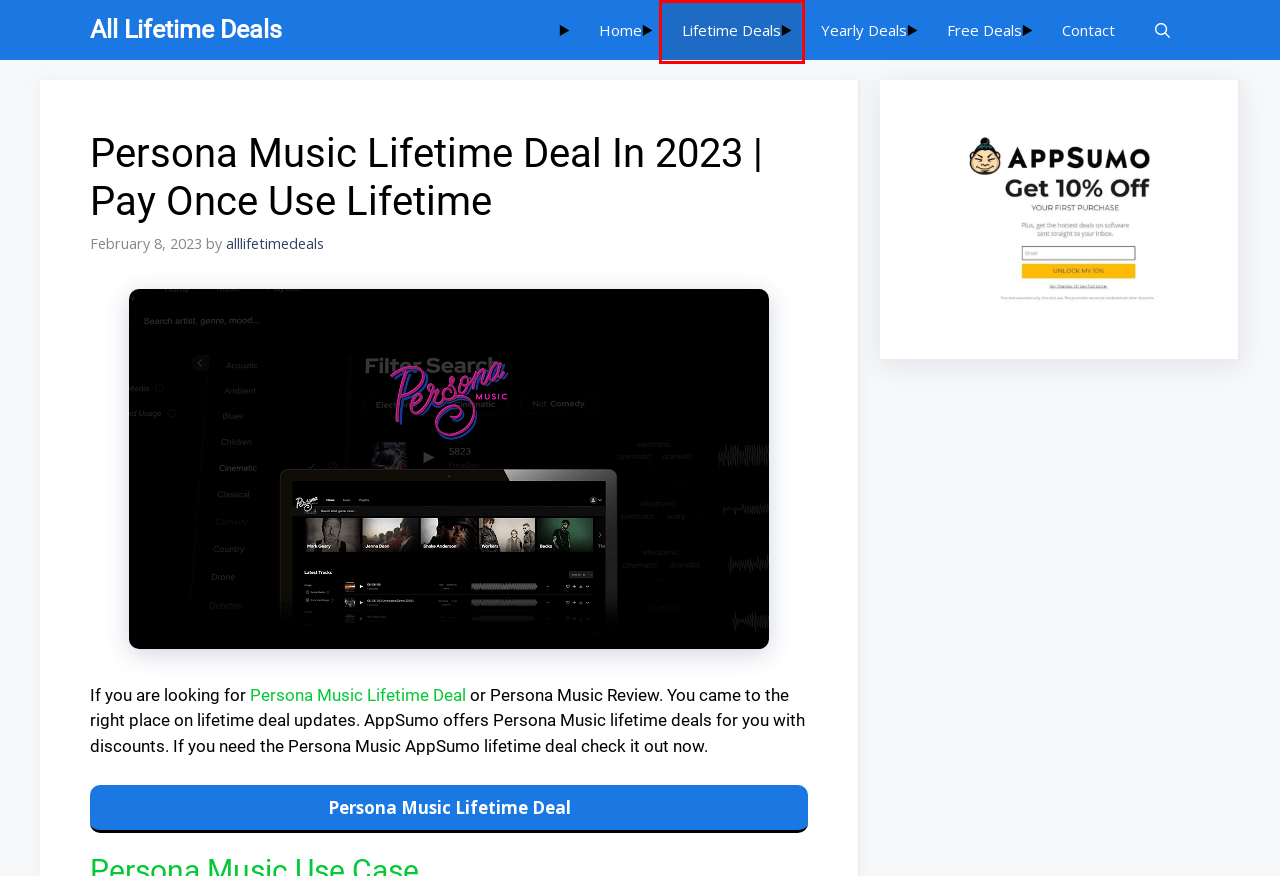You’re provided with a screenshot of a webpage that has a red bounding box around an element. Choose the best matching webpage description for the new page after clicking the element in the red box. The options are:
A. Lifetime Deals | All Lifetime Deals
B. Contact | All Lifetime Deals
C. Persona Music - Copyright-free music for creators | AppSumo
D. All Lifetime Deals | Upcoming Lifetime Deals Update
E. Free Deals | All Lifetime Deals
F. Yearly Deals | All Lifetime Deals
G. Keyframe Audio Lifetime Deal In 2023 | Pay Once Use Lifetime
H. Persona by Delve AI Lifetime Deals | Pay Once Use Lifetime

A